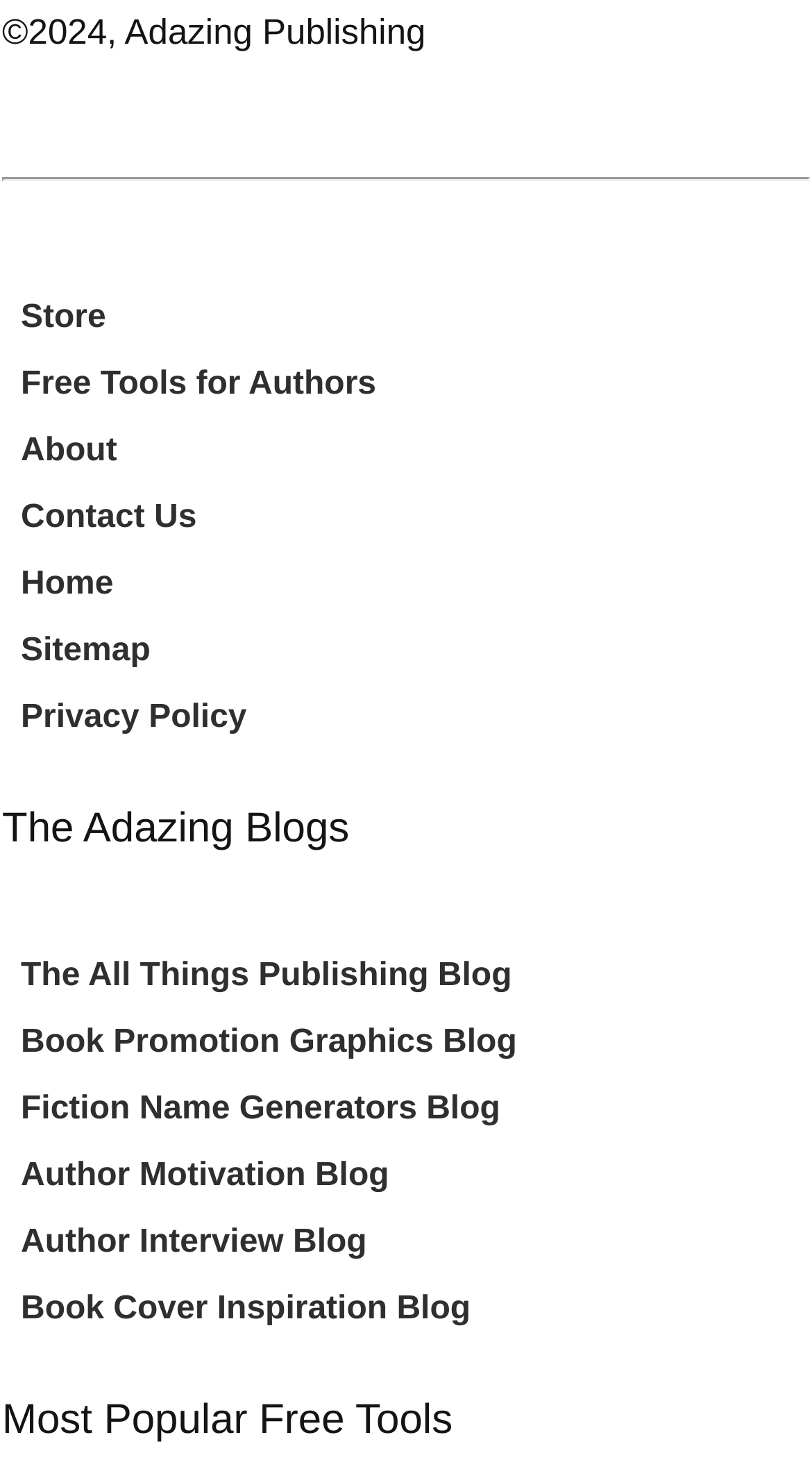Identify the bounding box coordinates for the region of the element that should be clicked to carry out the instruction: "Go to Opinion and analysis". The bounding box coordinates should be four float numbers between 0 and 1, i.e., [left, top, right, bottom].

None